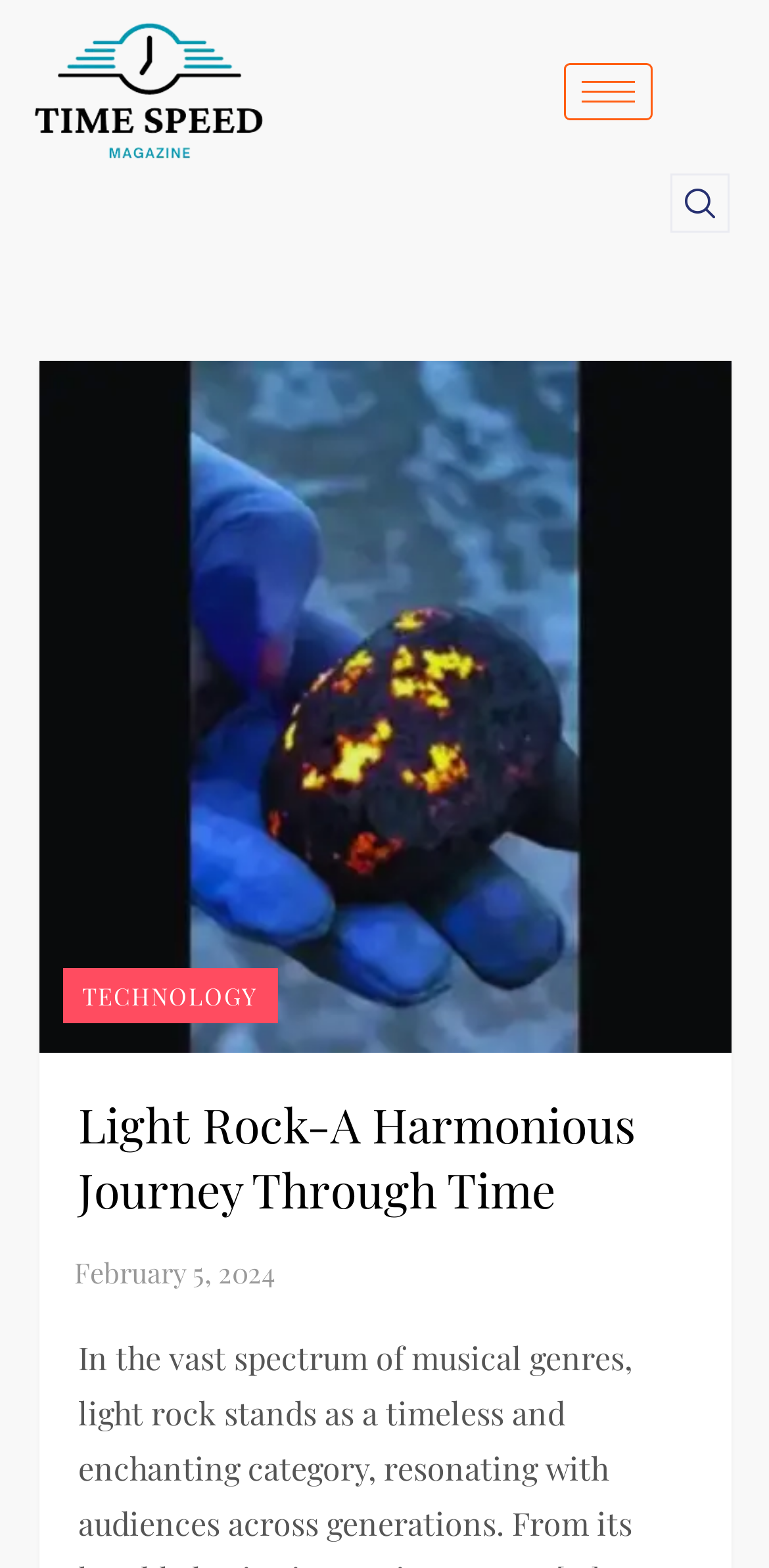Identify the bounding box coordinates for the UI element mentioned here: "February 5, 2024February 5, 2024". Provide the coordinates as four float values between 0 and 1, i.e., [left, top, right, bottom].

[0.096, 0.8, 0.358, 0.824]